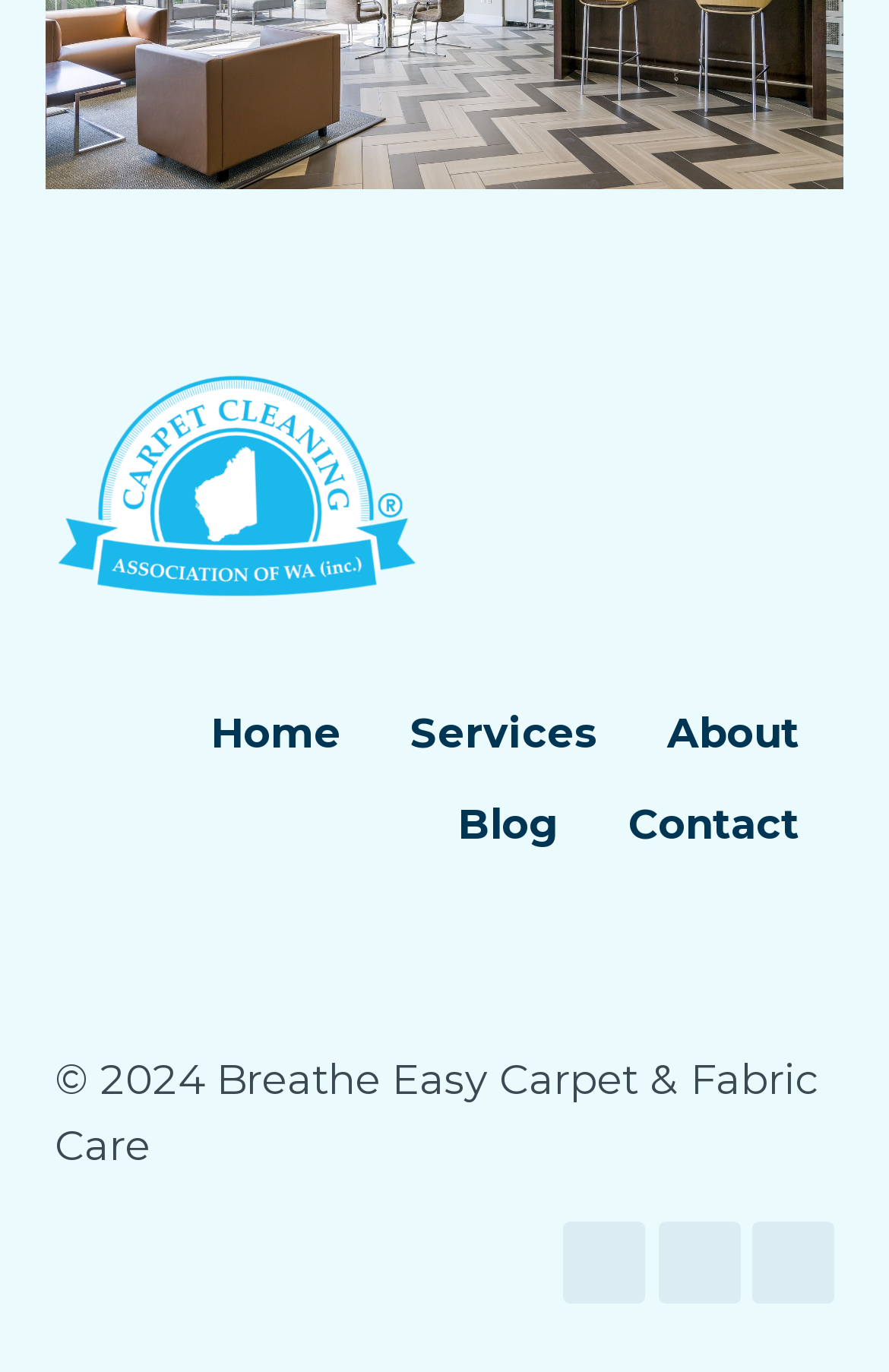Given the description: "aria-label="True Local"", determine the bounding box coordinates of the UI element. The coordinates should be formatted as four float numbers between 0 and 1, [left, top, right, bottom].

[0.846, 0.89, 0.938, 0.95]